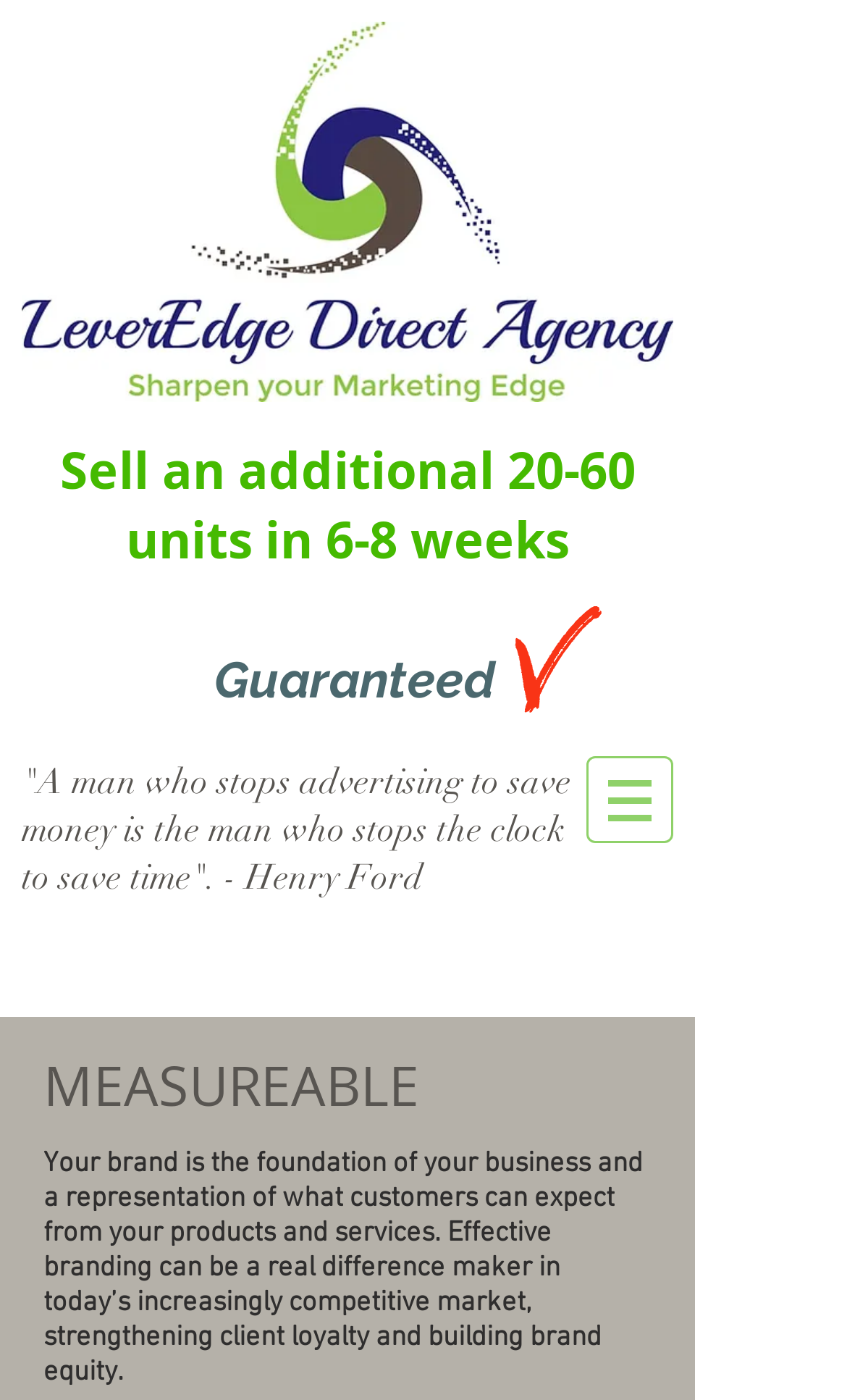Identify the main heading from the webpage and provide its text content.

"Creativity is piercing the mundane to find the marvelous"